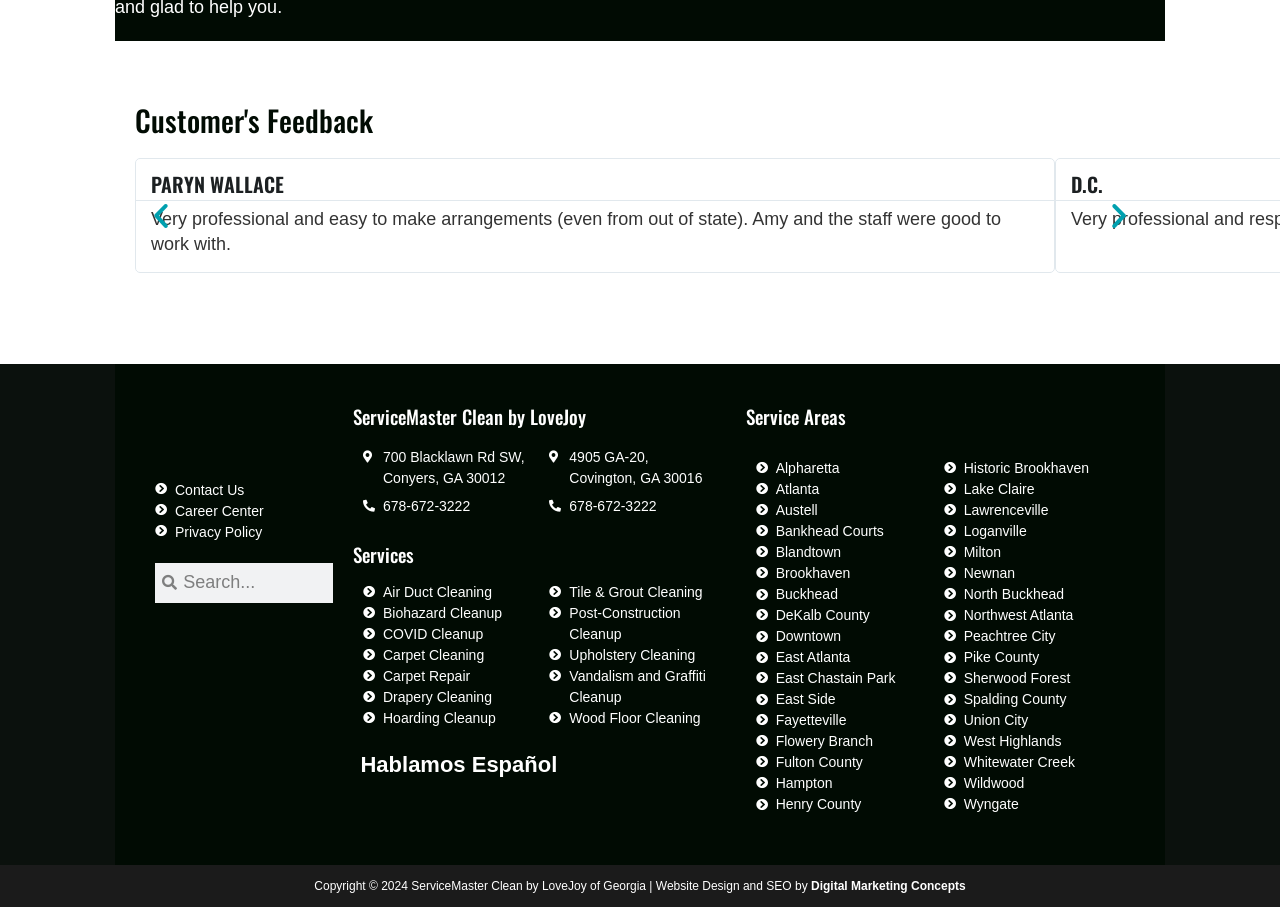Bounding box coordinates are to be given in the format (top-left x, top-left y, bottom-right x, bottom-right y). All values must be floating point numbers between 0 and 1. Provide the bounding box coordinate for the UI element described as: Vandalism and Graffiti Cleanup

[0.429, 0.734, 0.559, 0.78]